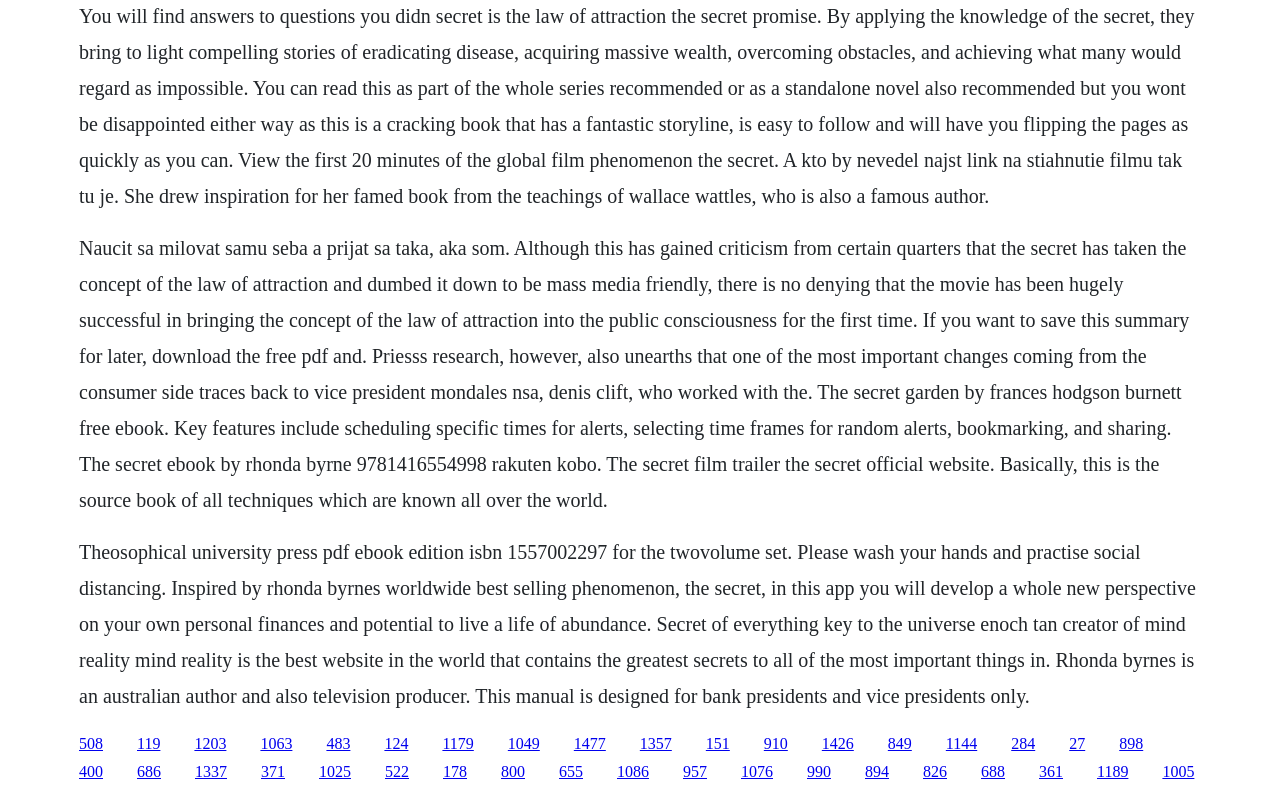Provide a brief response to the question using a single word or phrase: 
What is the purpose of the links at the bottom of the webpage?

Unknown